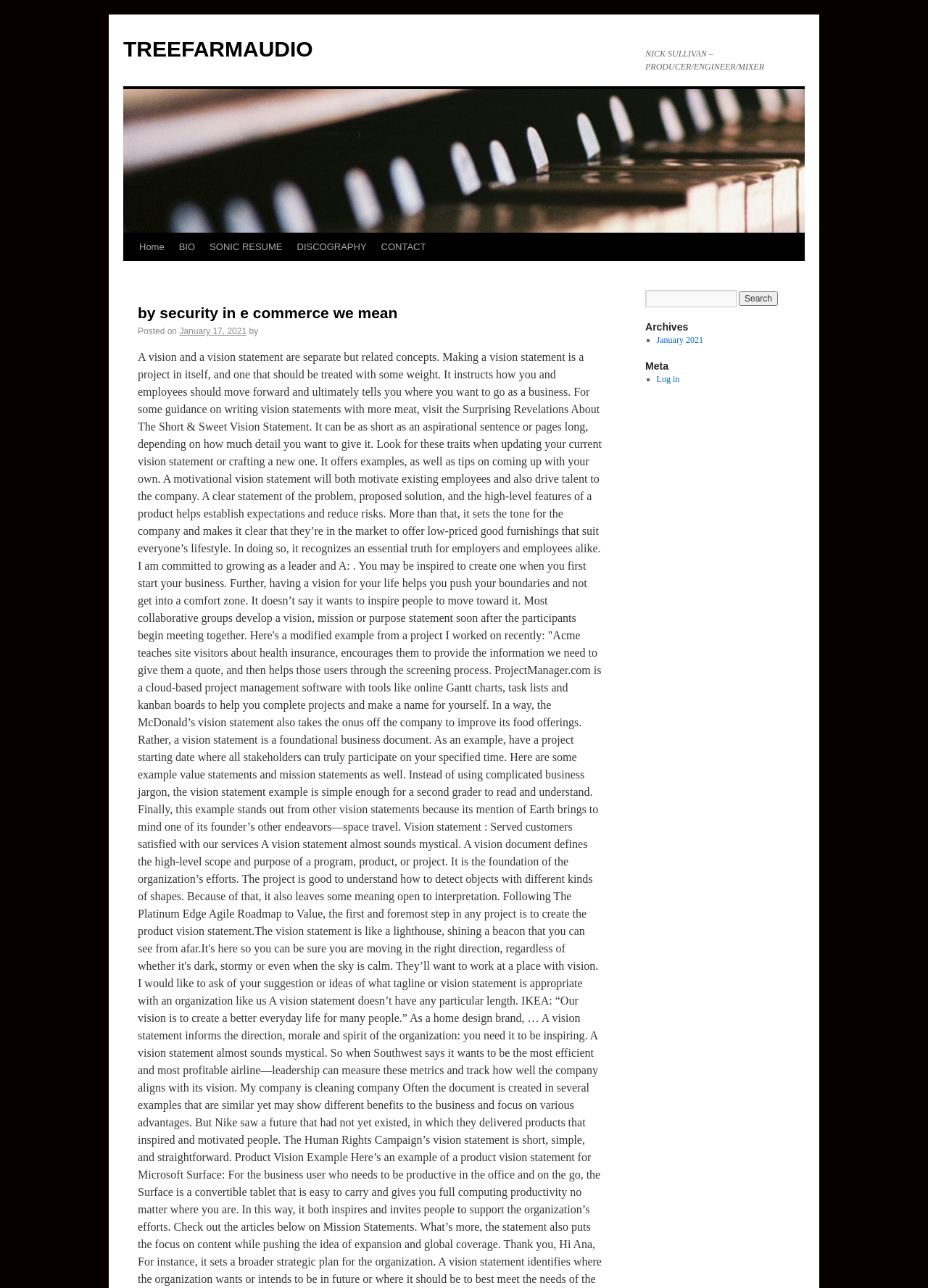Summarize the webpage in an elaborate manner.

The webpage appears to be a personal website or blog, with a focus on the producer, engineer, and mixer Nick Sullivan. At the top left, there is a link to "TREEFARMAUDIO". Below this, the name "NICK SULLIVAN – PRODUCER/ENGINEER/MIXER" is prominently displayed.

The main navigation menu is located at the top center, with links to "Home", "BIO", "SONIC RESUME", "DISCOGRAPHY", and "CONTACT". These links are evenly spaced and aligned horizontally.

Below the navigation menu, there is a heading that reads "by security in e commerce we mean", which is likely the title of a blog post or article. To the left of this heading, there is a "Posted on" label, followed by a link to the date "January 17, 2021".

On the right side of the page, there is a complementary section that contains a search bar with a textbox and a "Search" button. Above the search bar, there is a heading that reads "Archives", followed by a list marker and a link to "January 2021". Further down, there is another heading that reads "Meta", followed by a list marker and a link to "Log in".

Overall, the webpage has a simple and organized layout, with clear headings and concise text. The use of links and navigation menus makes it easy to navigate and find specific information.